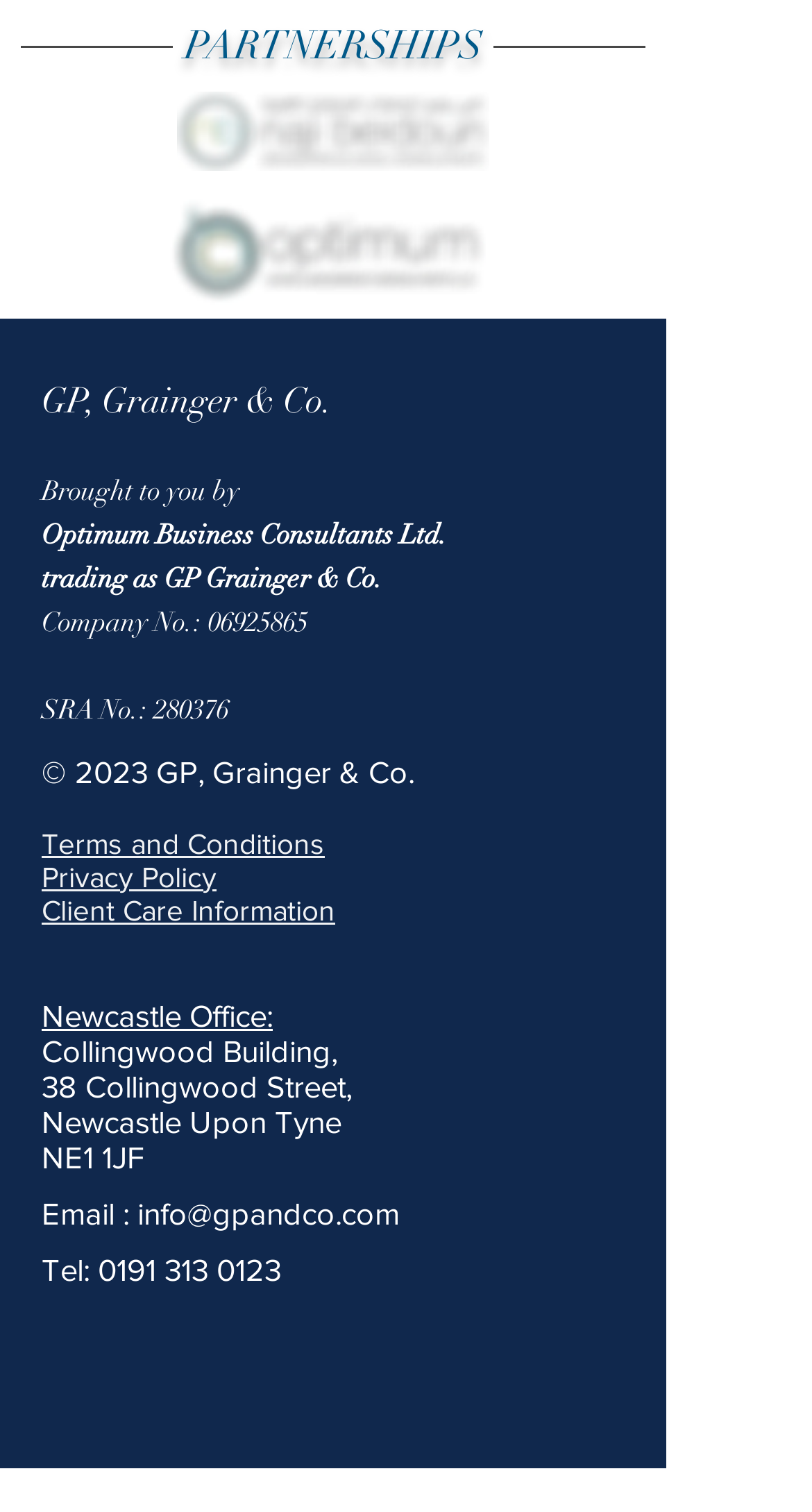Please locate the bounding box coordinates of the element that should be clicked to complete the given instruction: "View Martina's post".

None